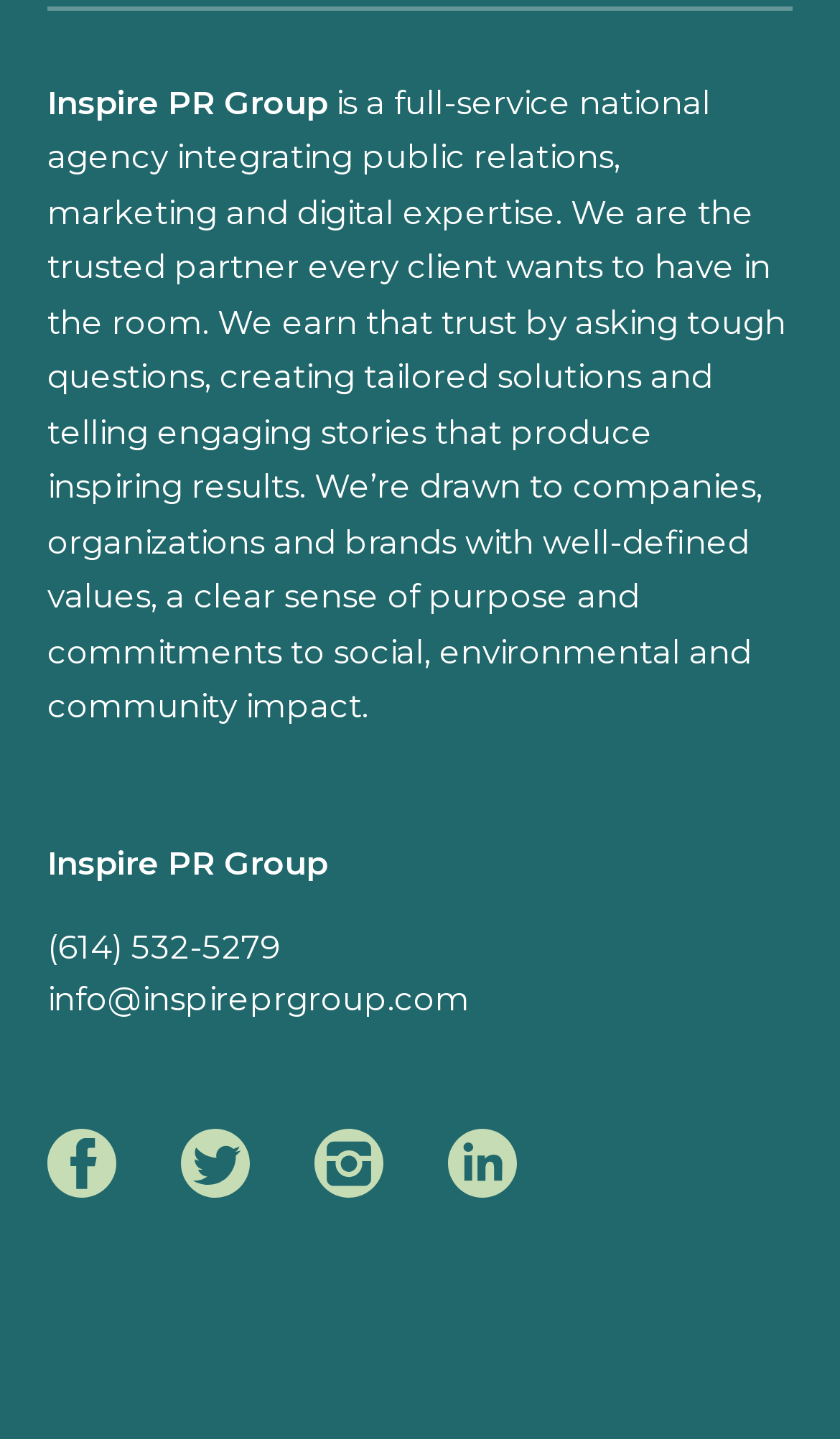Please provide a detailed answer to the question below by examining the image:
What is the phone number of the company?

The phone number can be found in the link element with the text '(614) 532-5279' located below the company name, with a bounding box of [0.056, 0.644, 0.336, 0.672].